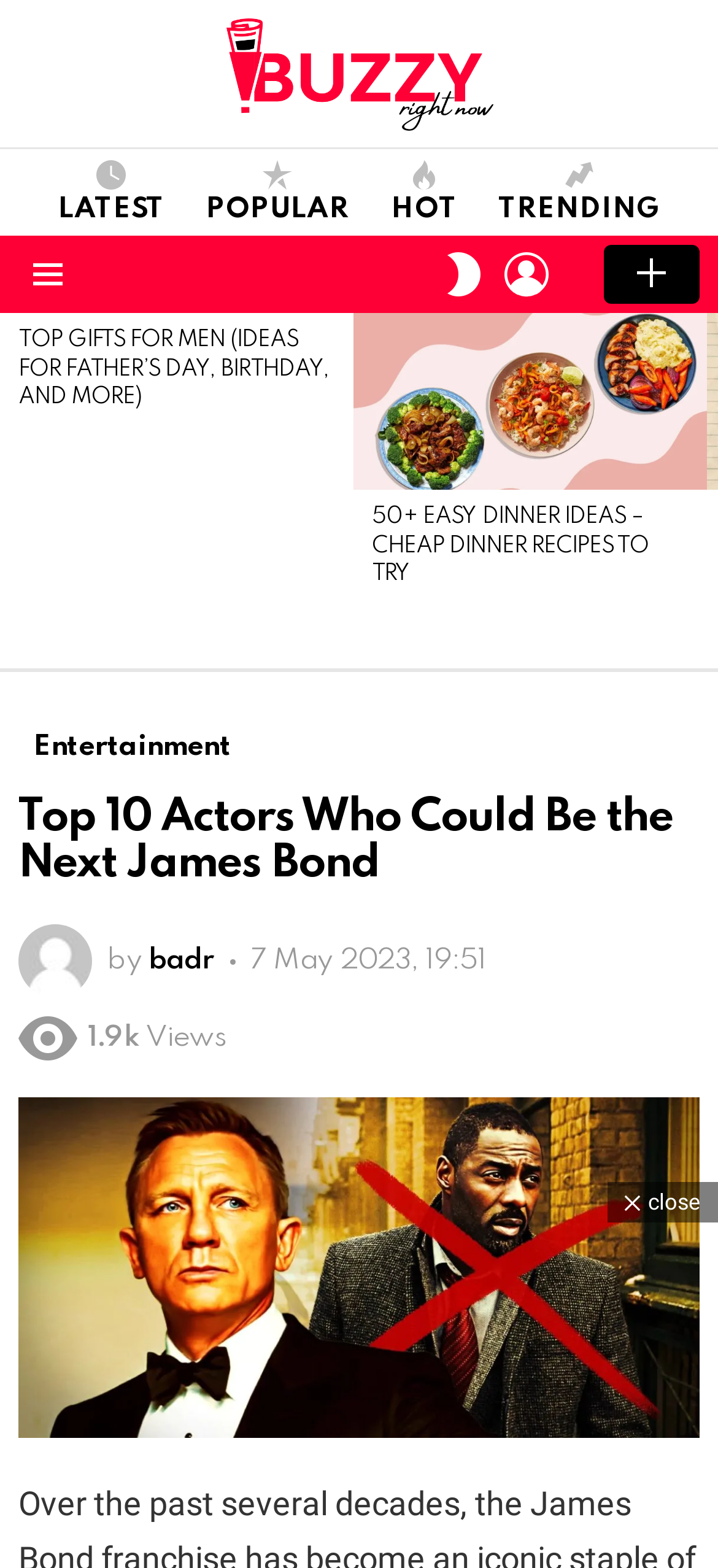Please identify the bounding box coordinates of the region to click in order to complete the given instruction: "Switch to a different skin". The coordinates should be four float numbers between 0 and 1, i.e., [left, top, right, bottom].

[0.615, 0.152, 0.676, 0.199]